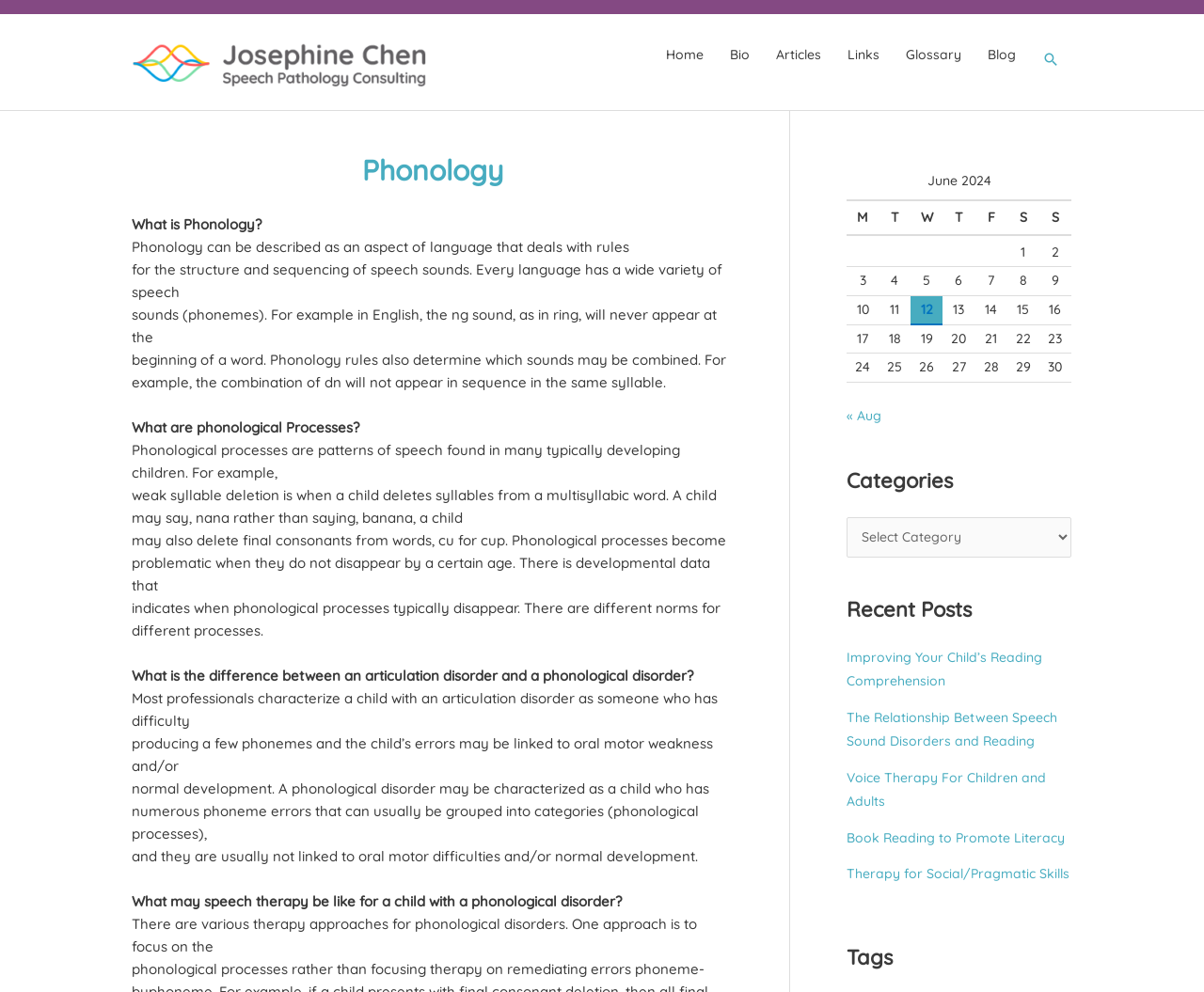Determine the bounding box for the described HTML element: "Bio". Ensure the coordinates are four float numbers between 0 and 1 in the format [left, top, right, bottom].

[0.595, 0.019, 0.634, 0.092]